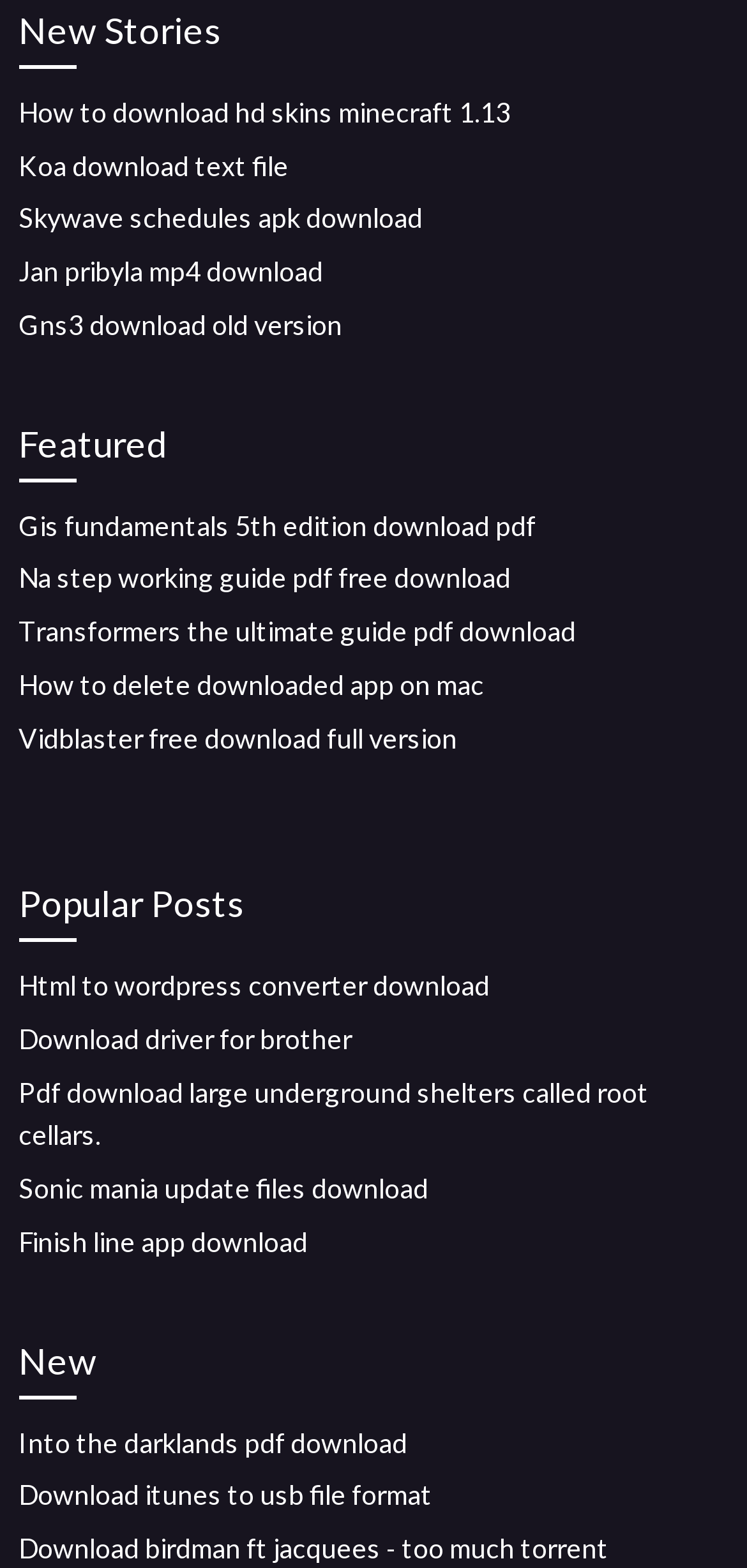Answer the following inquiry with a single word or phrase:
How many links are under the 'Featured' category?

5